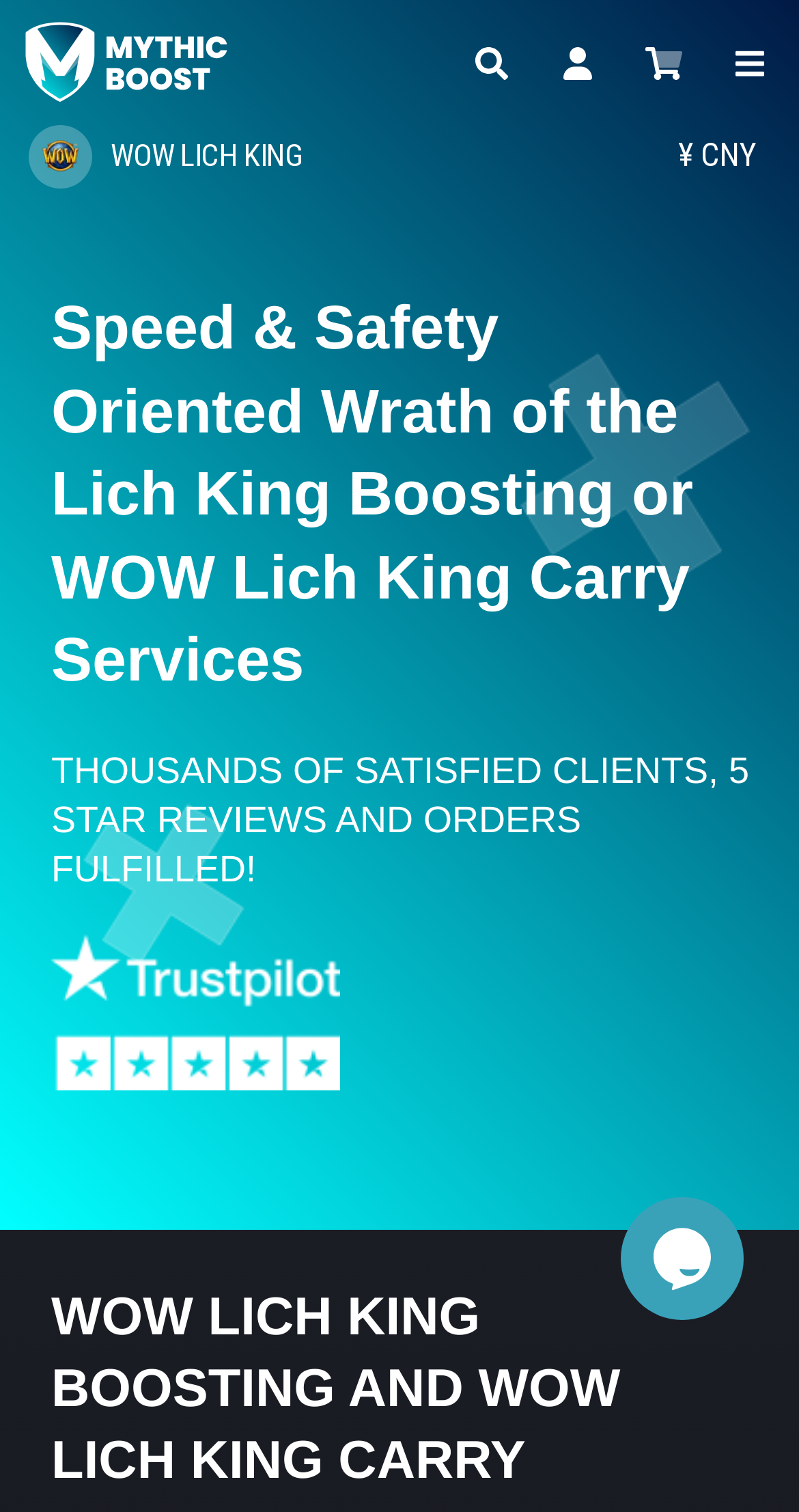Please determine the bounding box coordinates for the UI element described as: "title="Menu"".

[0.89, 0.016, 0.987, 0.073]